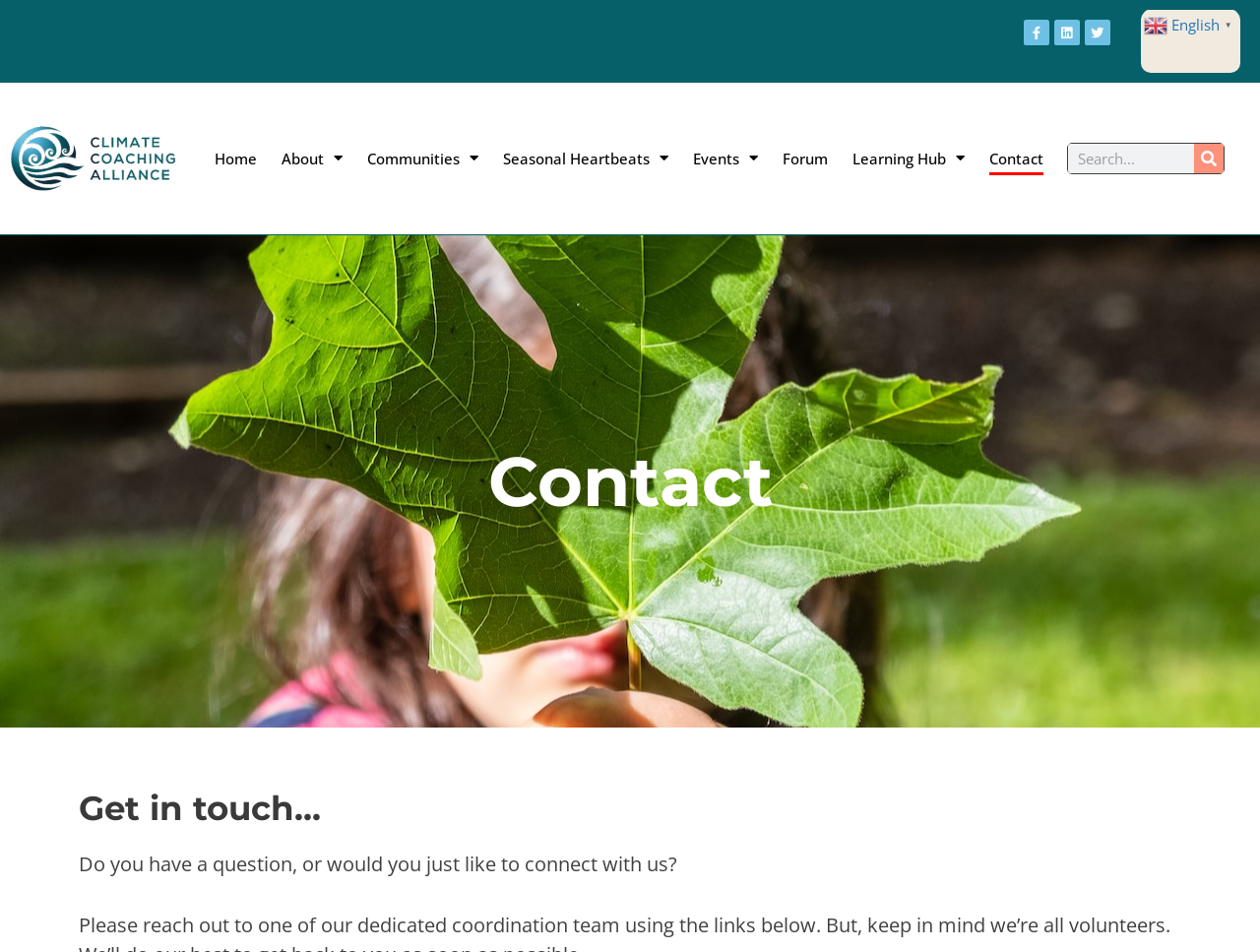Identify the bounding box for the element characterized by the following description: "parent_node: Search name="s" placeholder="Search..."".

[0.848, 0.151, 0.948, 0.182]